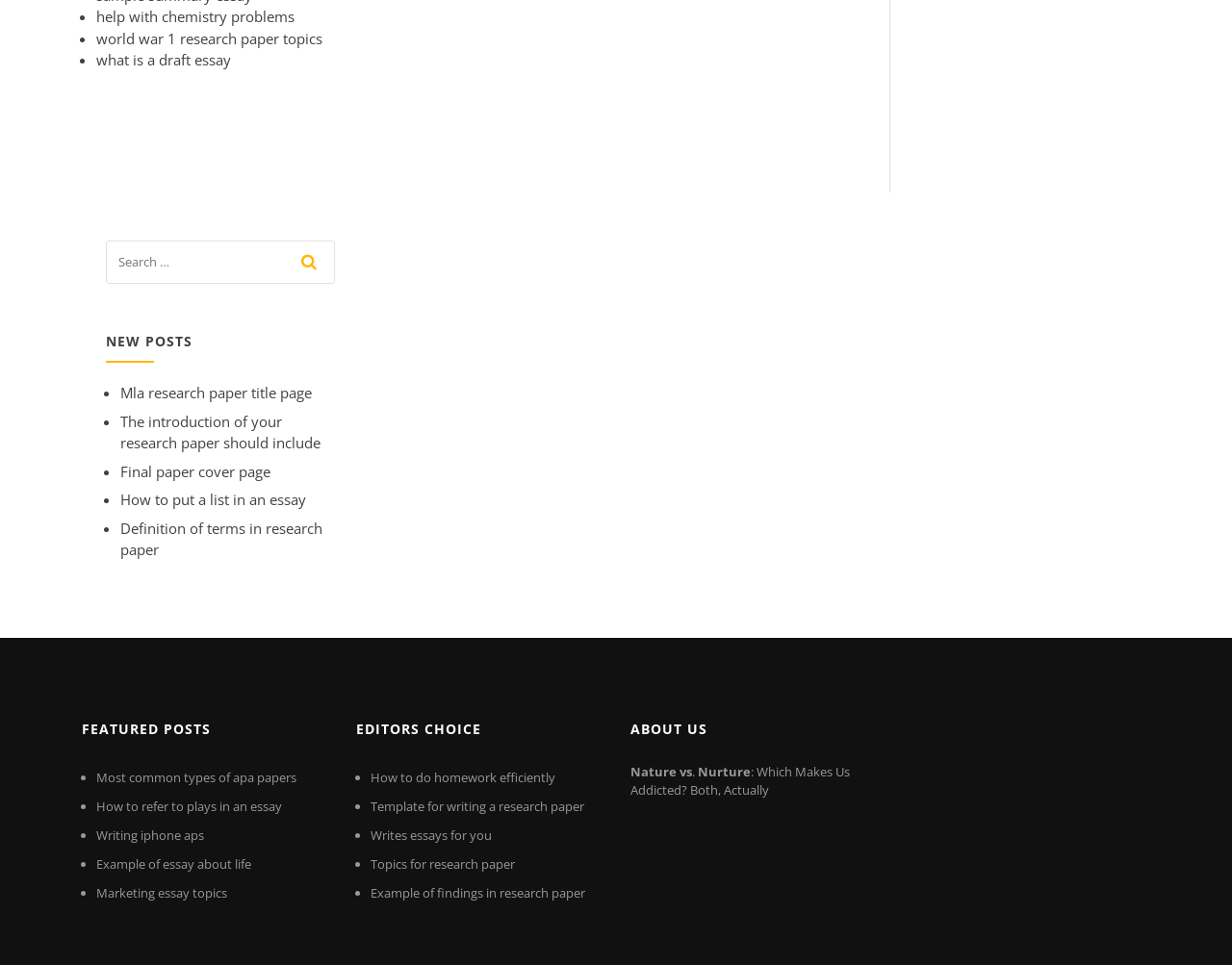Identify the bounding box of the HTML element described here: "name="s" placeholder="Search …"". Provide the coordinates as four float numbers between 0 and 1: [left, top, right, bottom].

[0.086, 0.249, 0.271, 0.294]